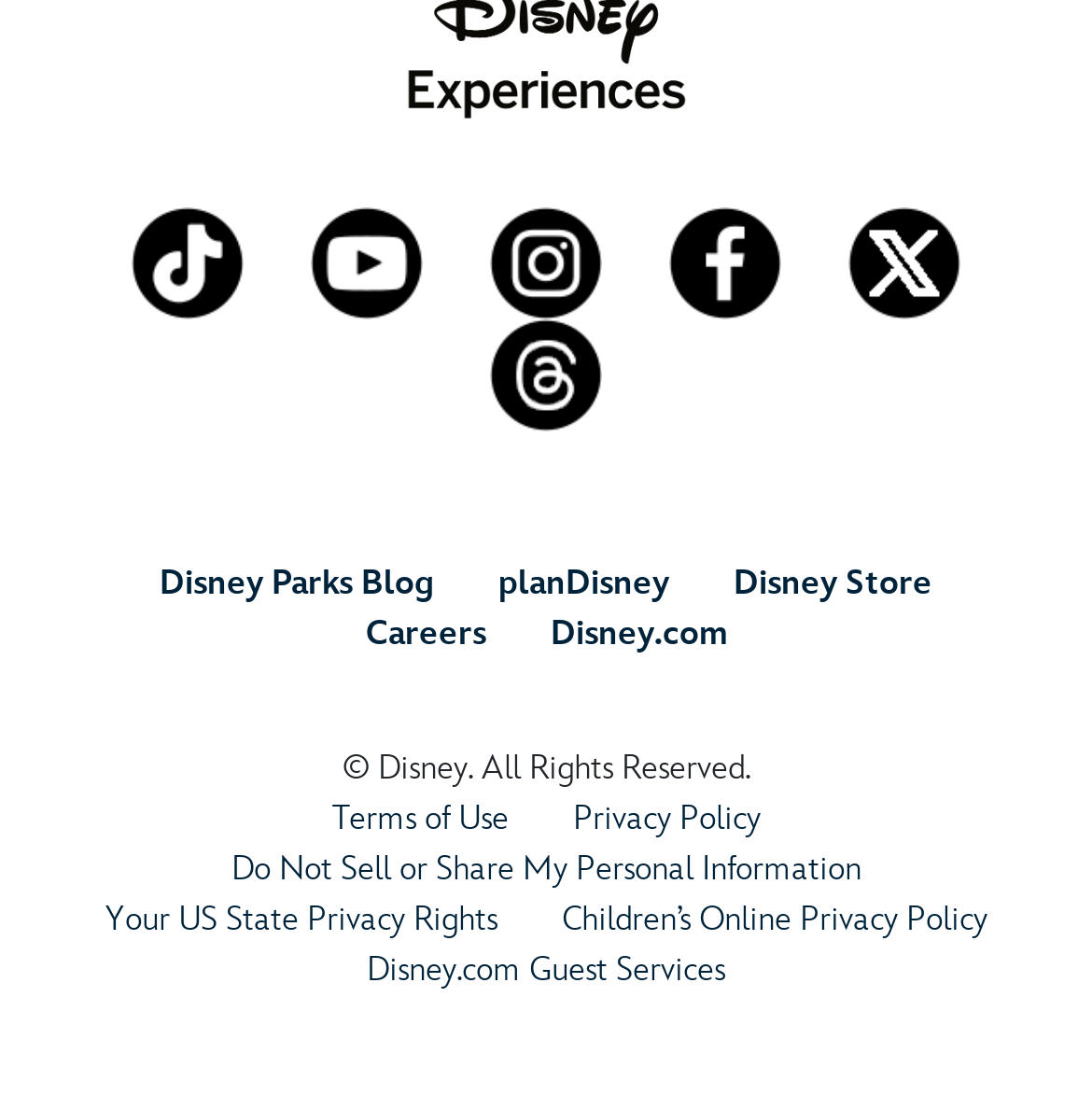Using the description "alt="Disney Experiences"", predict the bounding box of the relevant HTML element.

[0.369, 0.009, 0.631, 0.057]